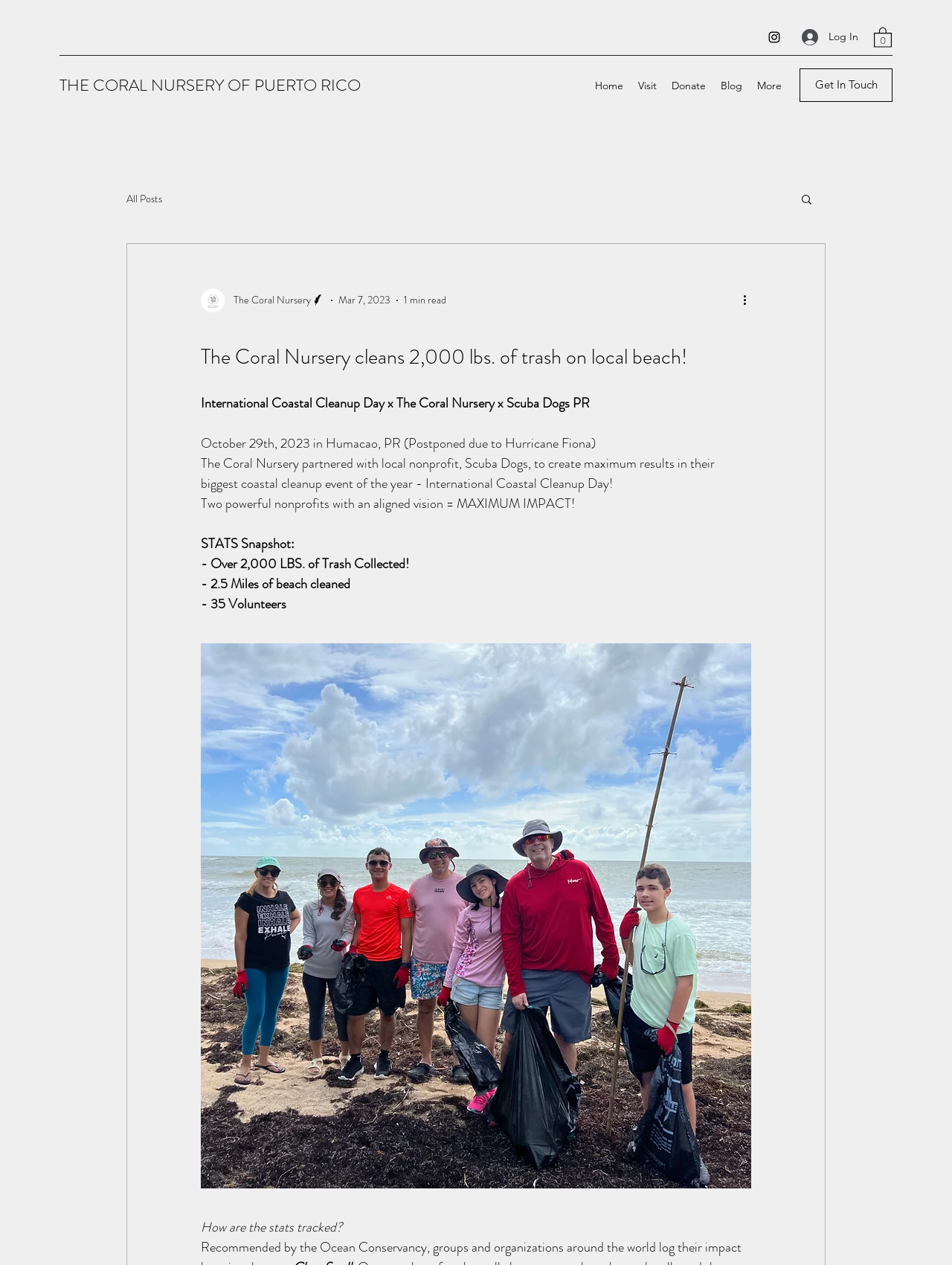How many pounds of trash were collected?
Answer with a single word or short phrase according to what you see in the image.

Over 2,000 LBS.